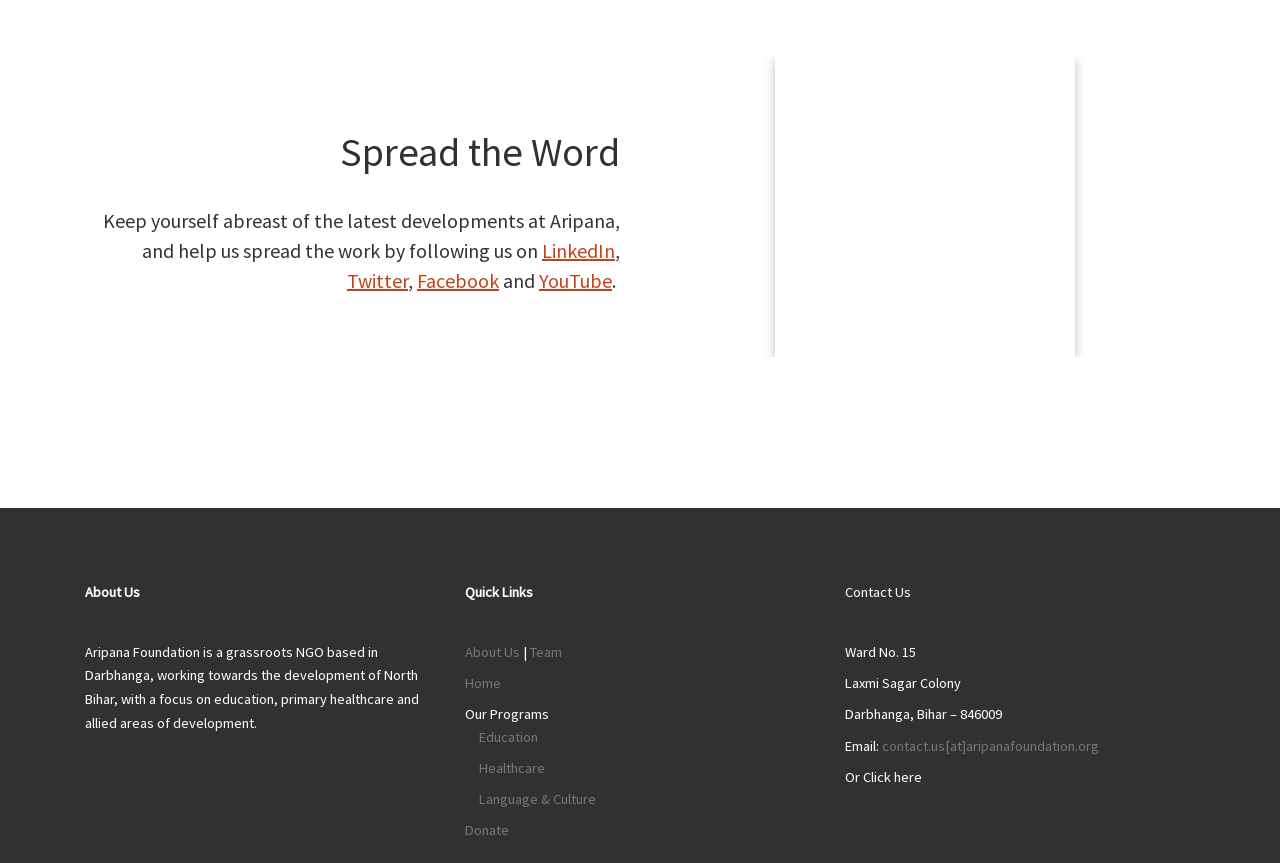Find and specify the bounding box coordinates that correspond to the clickable region for the instruction: "Visit Aripana's YouTube channel".

[0.421, 0.31, 0.478, 0.339]